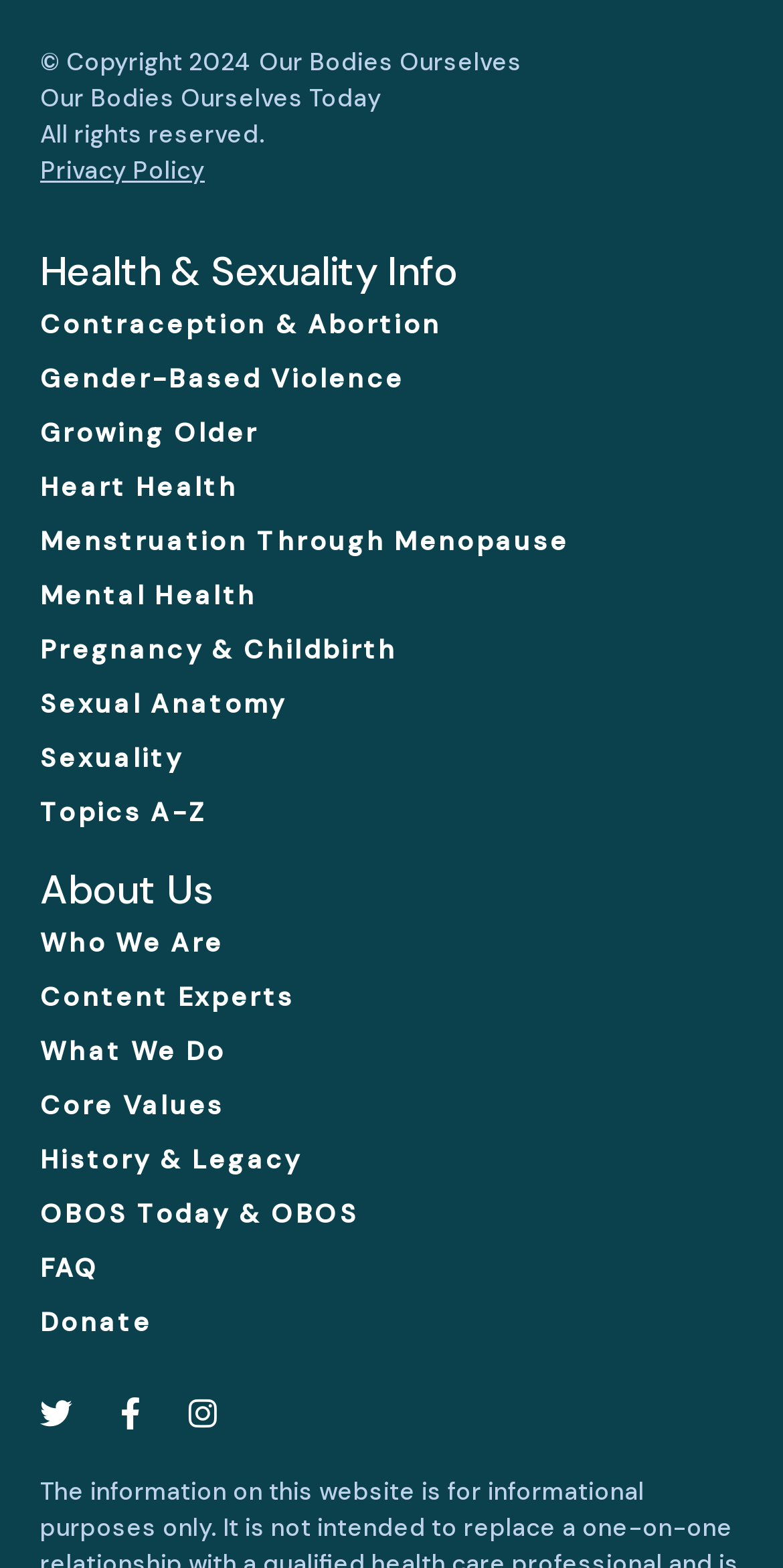Pinpoint the bounding box coordinates of the clickable area needed to execute the instruction: "Read about Our Bodies Ourselves Today". The coordinates should be specified as four float numbers between 0 and 1, i.e., [left, top, right, bottom].

[0.051, 0.052, 0.487, 0.073]